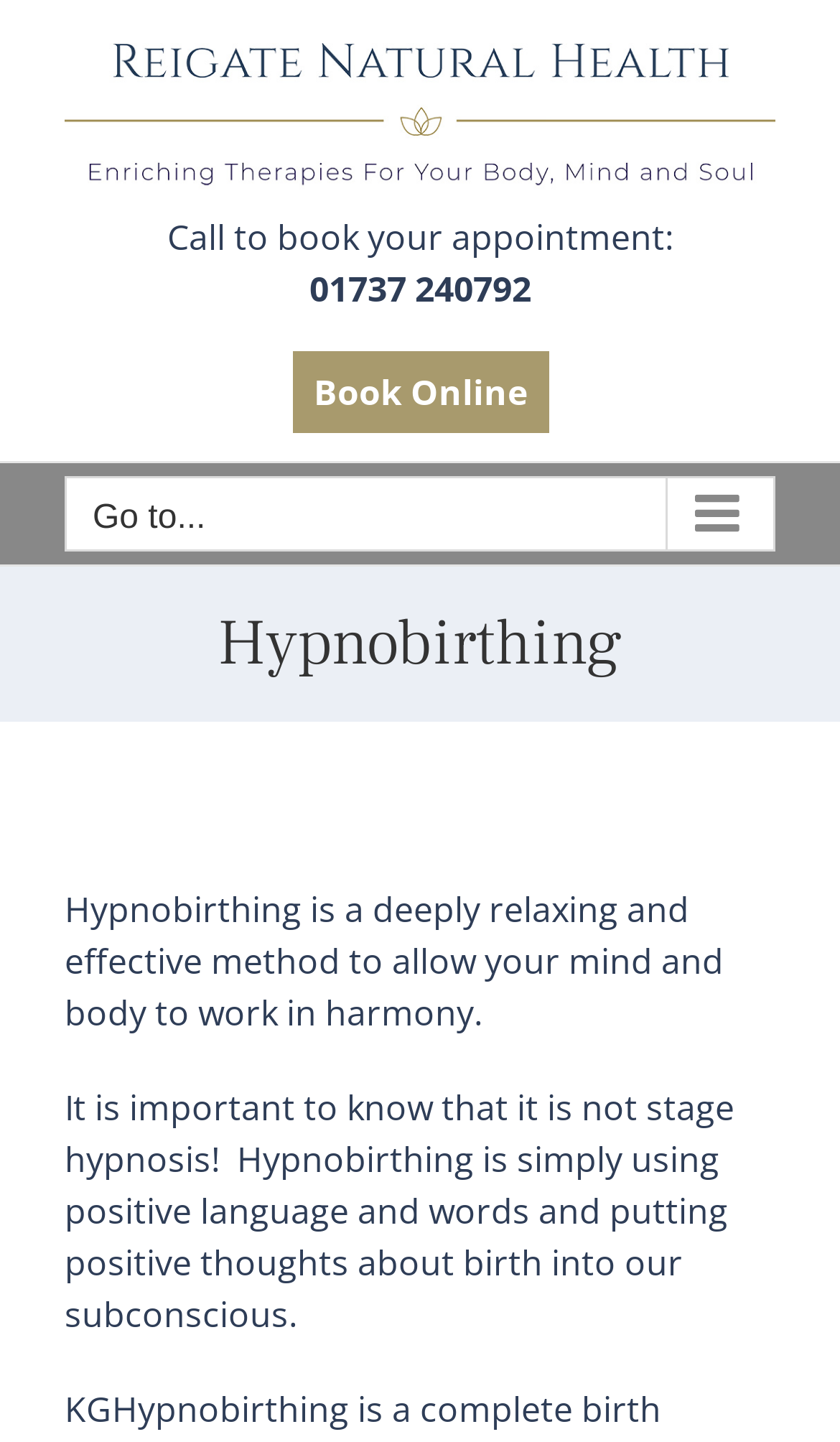Give a concise answer using only one word or phrase for this question:
What is the purpose of hypnobirthing?

to allow mind and body to work in harmony